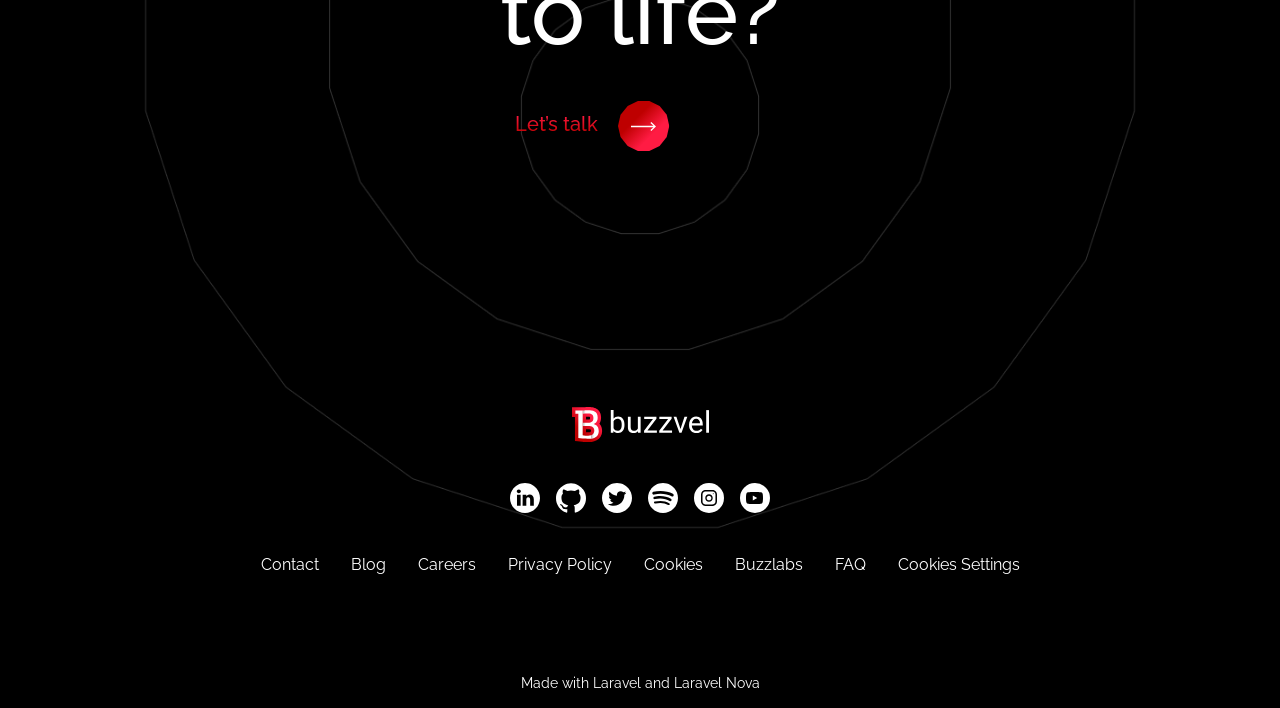Locate the bounding box coordinates of the clickable region to complete the following instruction: "Visit the LinkedIn page."

[0.392, 0.682, 0.428, 0.725]